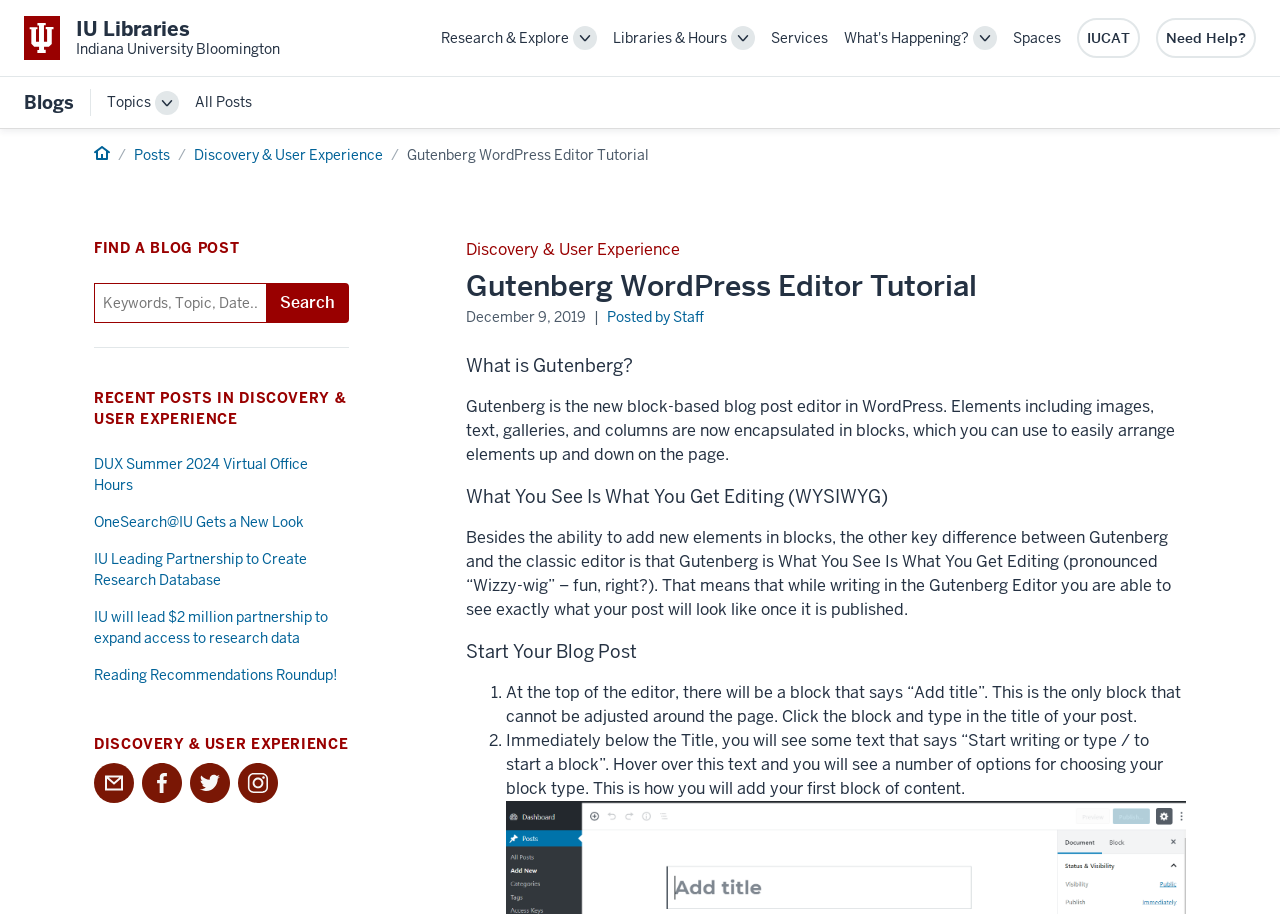Please find the bounding box coordinates of the element that needs to be clicked to perform the following instruction: "Read the 'DUX Summer 2024 Virtual Office Hours' post". The bounding box coordinates should be four float numbers between 0 and 1, represented as [left, top, right, bottom].

[0.073, 0.488, 0.273, 0.551]